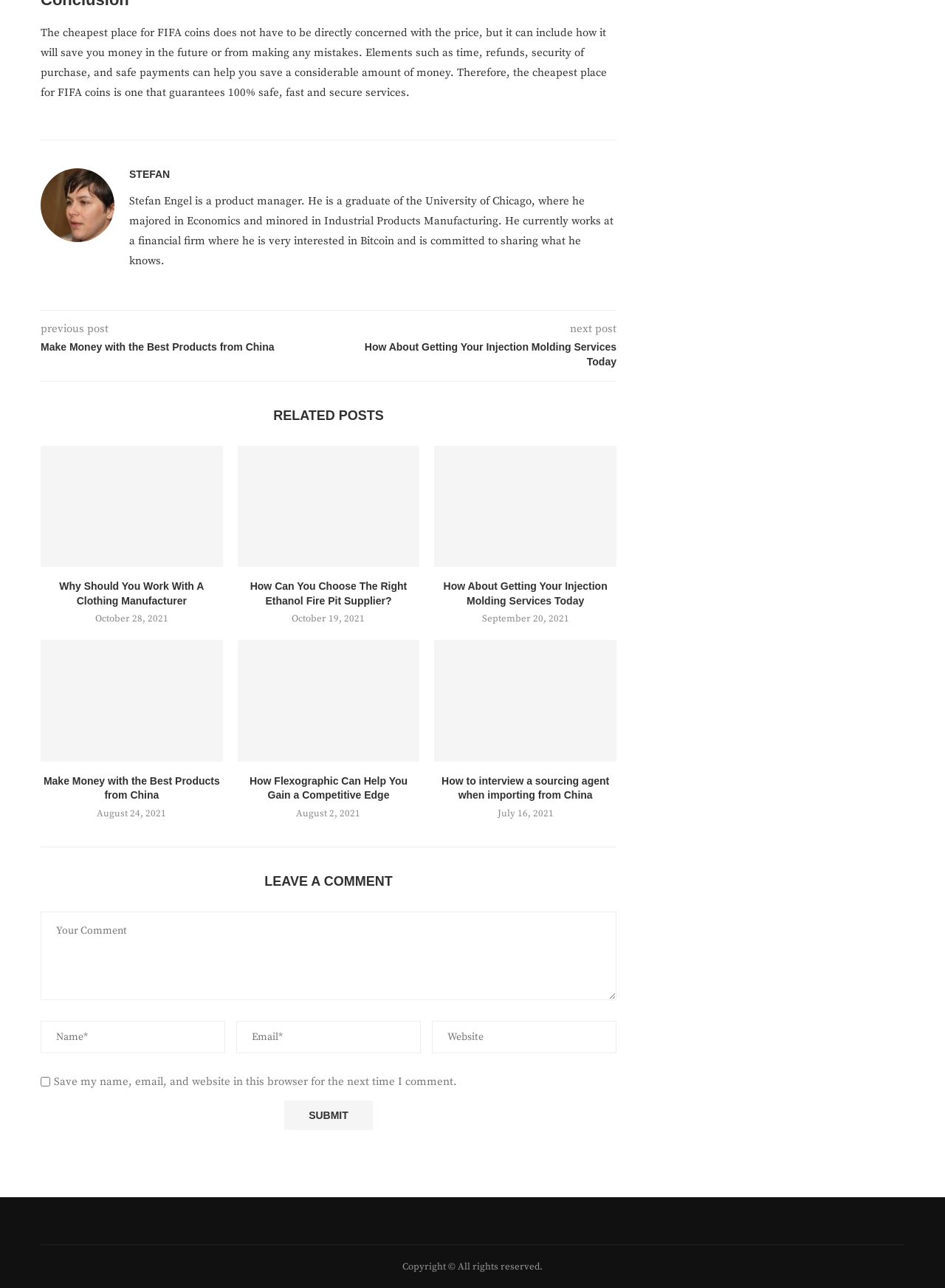Identify the bounding box coordinates of the clickable region required to complete the instruction: "Read about sex-relationships". The coordinates should be given as four float numbers within the range of 0 and 1, i.e., [left, top, right, bottom].

None